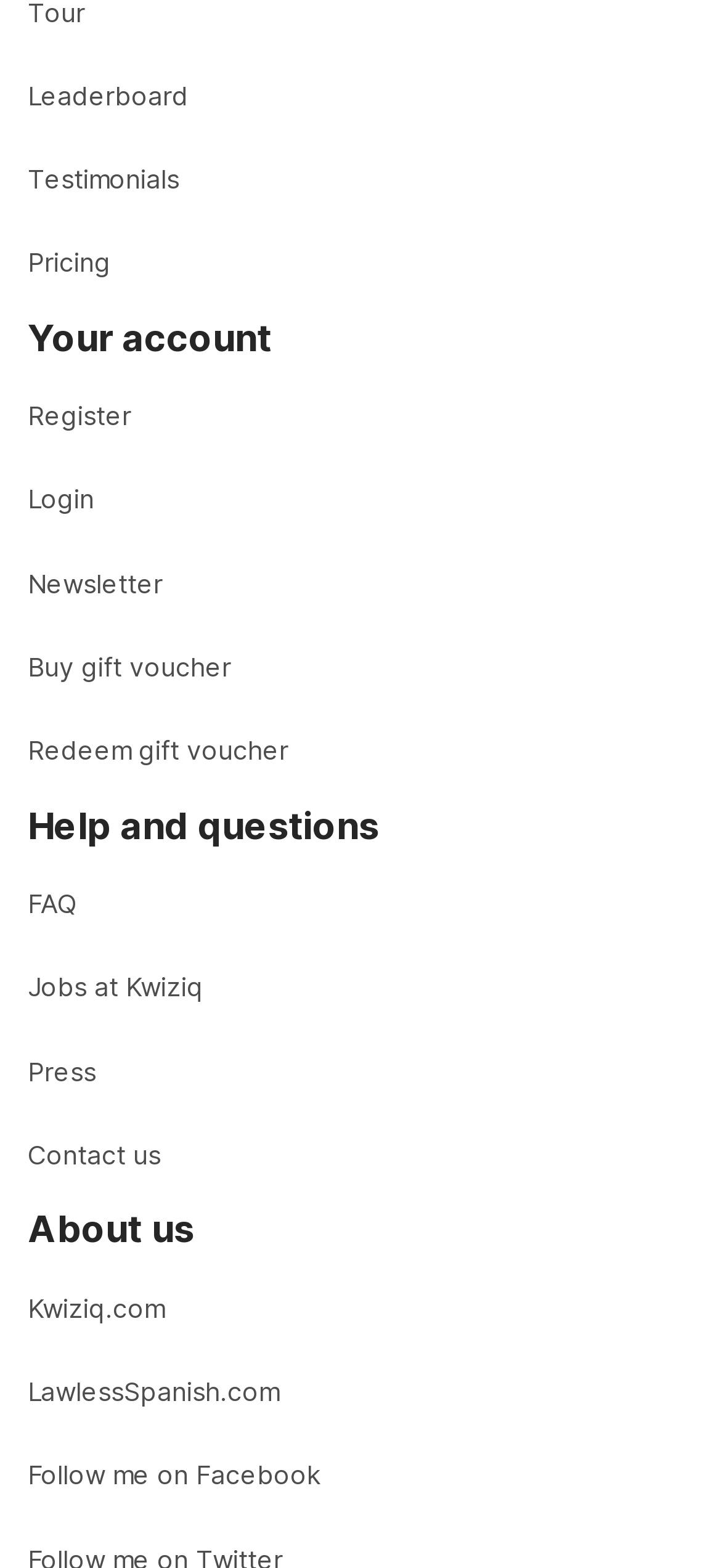Provide a one-word or short-phrase answer to the question:
What is the first link on the webpage?

Leaderboard